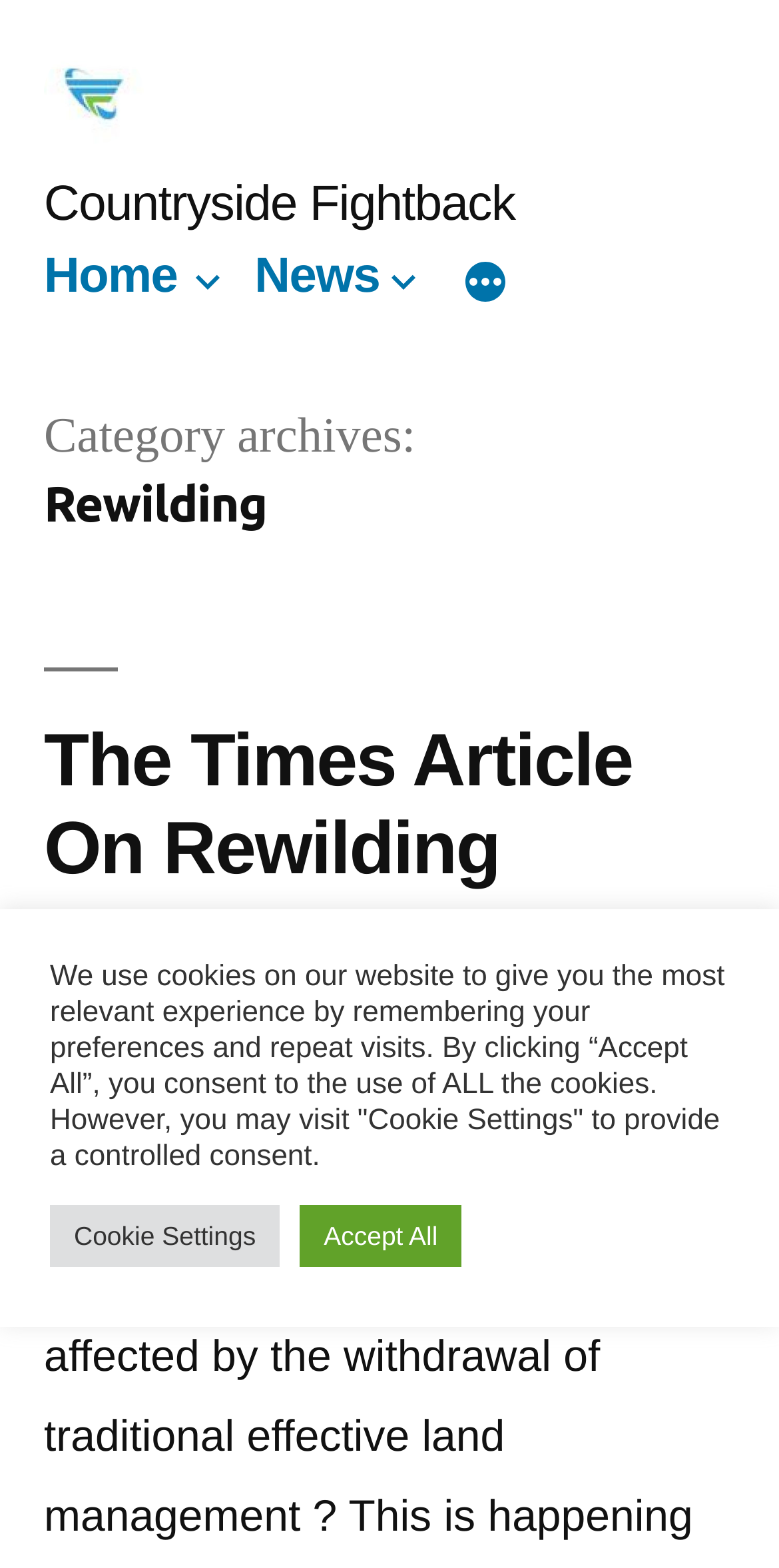Determine the bounding box for the described HTML element: "Cookie Settings". Ensure the coordinates are four float numbers between 0 and 1 in the format [left, top, right, bottom].

[0.064, 0.768, 0.359, 0.808]